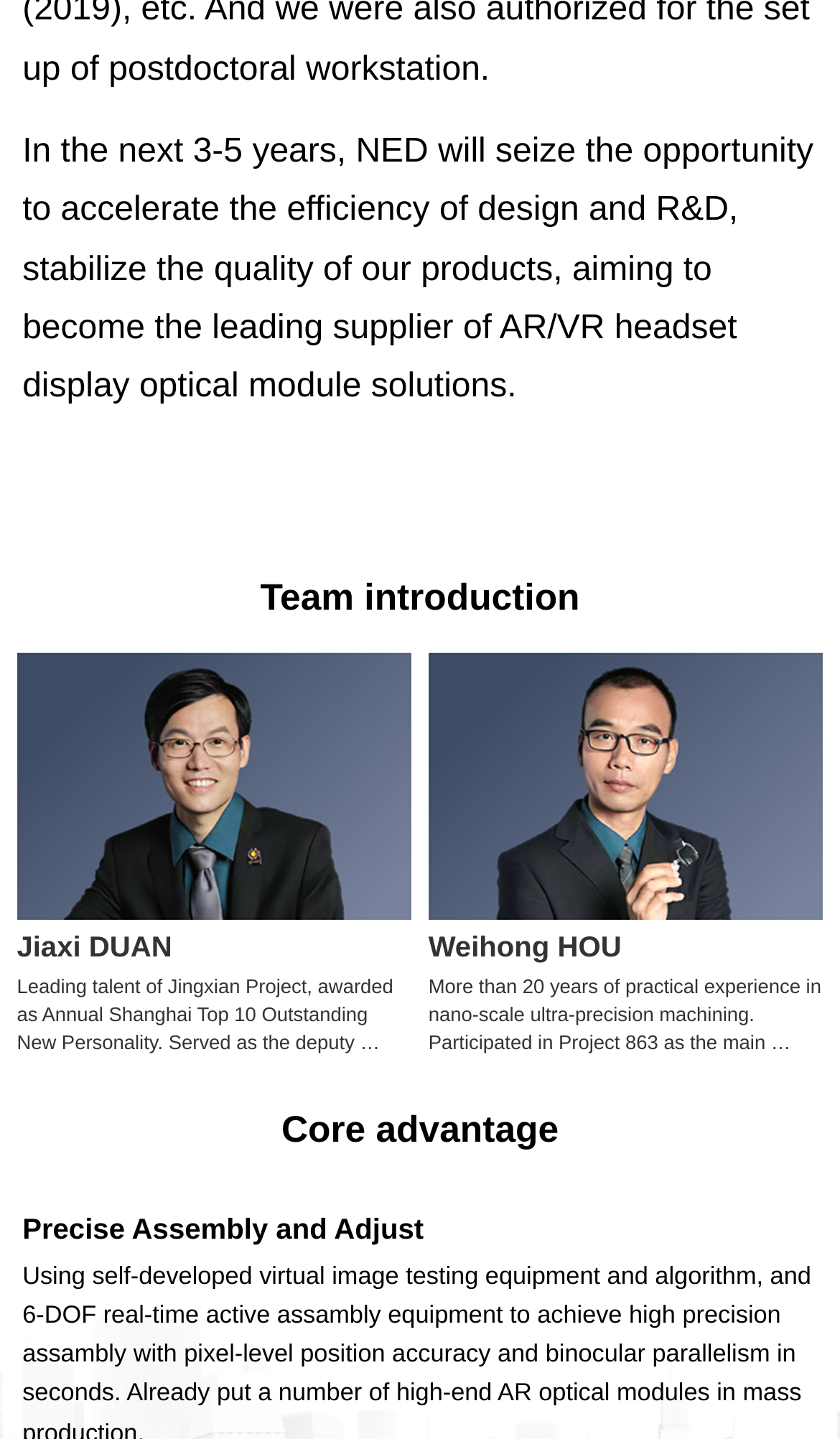Please provide a detailed answer to the question below based on the screenshot: 
What is Jiaxi DUAN's award?

According to the link element that introduces Jiaxi DUAN, he was awarded as Annual Shanghai Top 10 Outstanding New Personality.